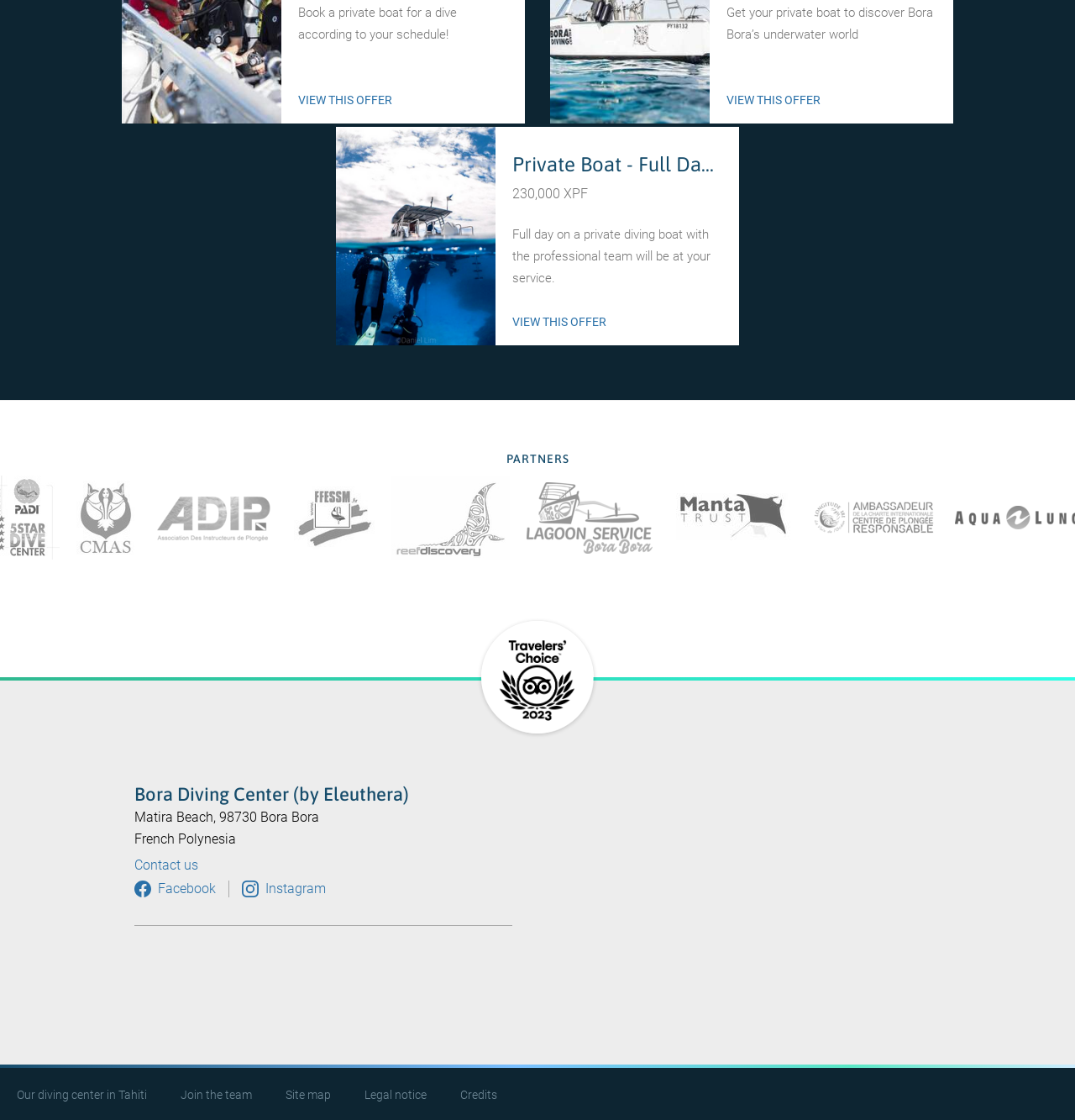Please identify the bounding box coordinates of the clickable element to fulfill the following instruction: "Visit our Facebook page". The coordinates should be four float numbers between 0 and 1, i.e., [left, top, right, bottom].

[0.125, 0.786, 0.201, 0.801]